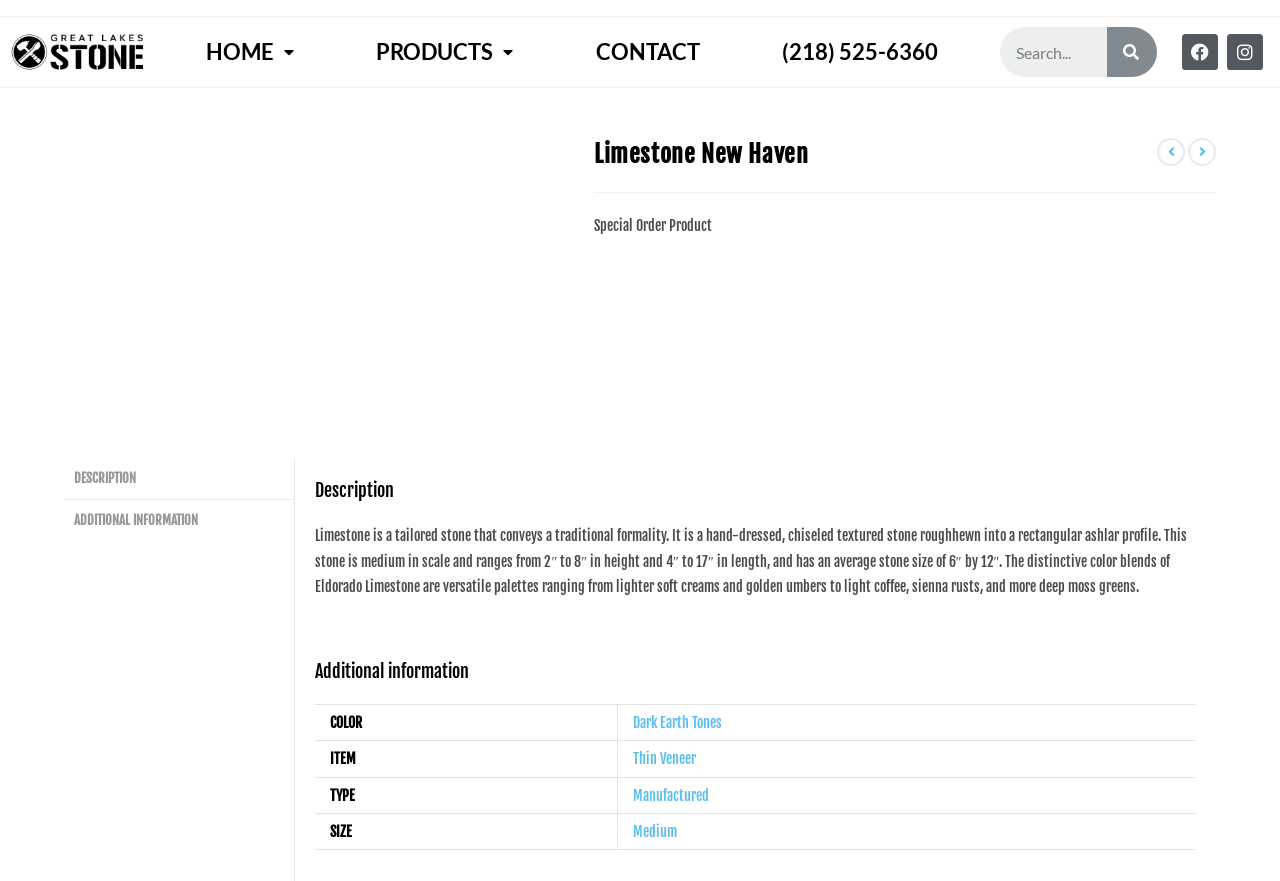Construct a comprehensive description capturing every detail on the webpage.

This webpage is about a product from Great Lakes Stone Supply, specifically a special order product called Limestone New Haven. At the top of the page, there are several links to navigate to different sections of the website, including HOME, PRODUCTS, CONTACT, and a phone number. On the top right, there is a search bar with a search button. Below the navigation links, there are social media links to Facebook and Instagram.

On the left side of the page, there is a large image of the product, with a link to view previous or next products. Next to the image, there is a heading that reads "Limestone New Haven" and a subheading that says "Special Order Product".

Below the image and headings, there is a tab list with two tabs: DESCRIPTION and ADDITIONAL INFORMATION. The DESCRIPTION tab is selected by default, and it displays a detailed description of the product, including its features, size, and color. The description is followed by a table that provides additional information about the product, including its color, item, type, and size.

The table has four rows, each with a row header and a grid cell that contains a link to more information. The row headers are COLOR, ITEM, TYPE, and SIZE, and the grid cells contain the corresponding information about the product.